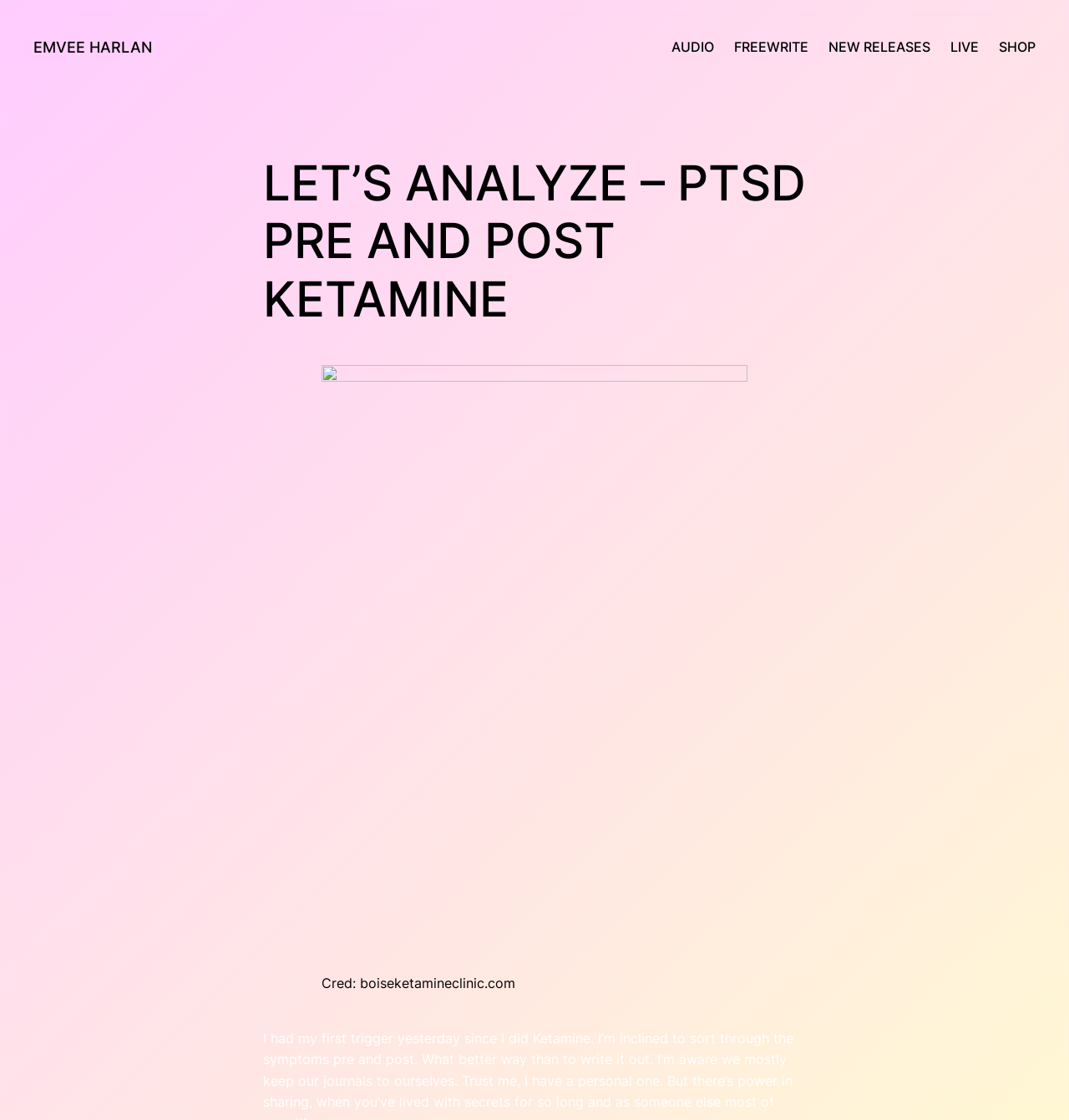What is the topic of the webpage?
Based on the visual details in the image, please answer the question thoroughly.

By analyzing the heading element 'LET’S ANALYZE – PTSD PRE AND POST KETAMINE', I inferred that the topic of the webpage is related to PTSD and Ketamine.